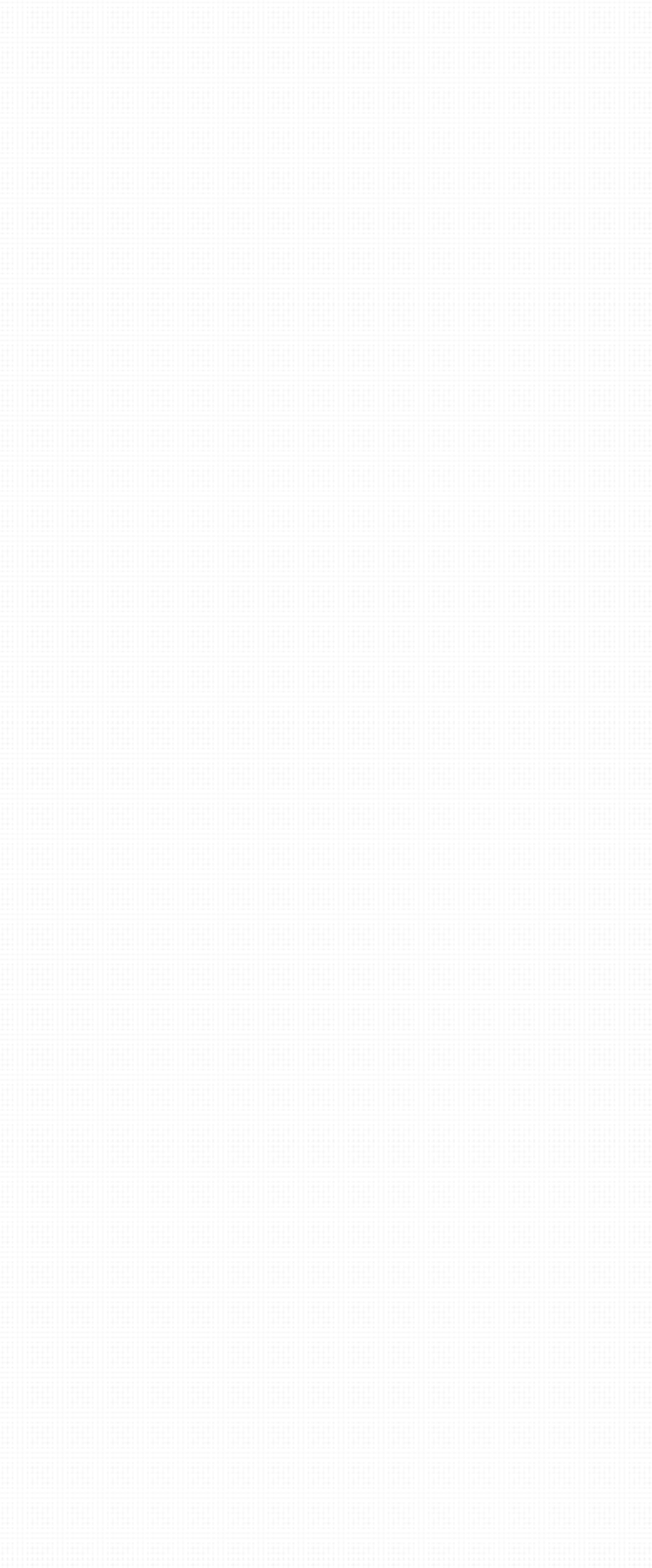Please respond to the question using a single word or phrase:
What is the promise regarding spam in the newsletter?

No spam, ever